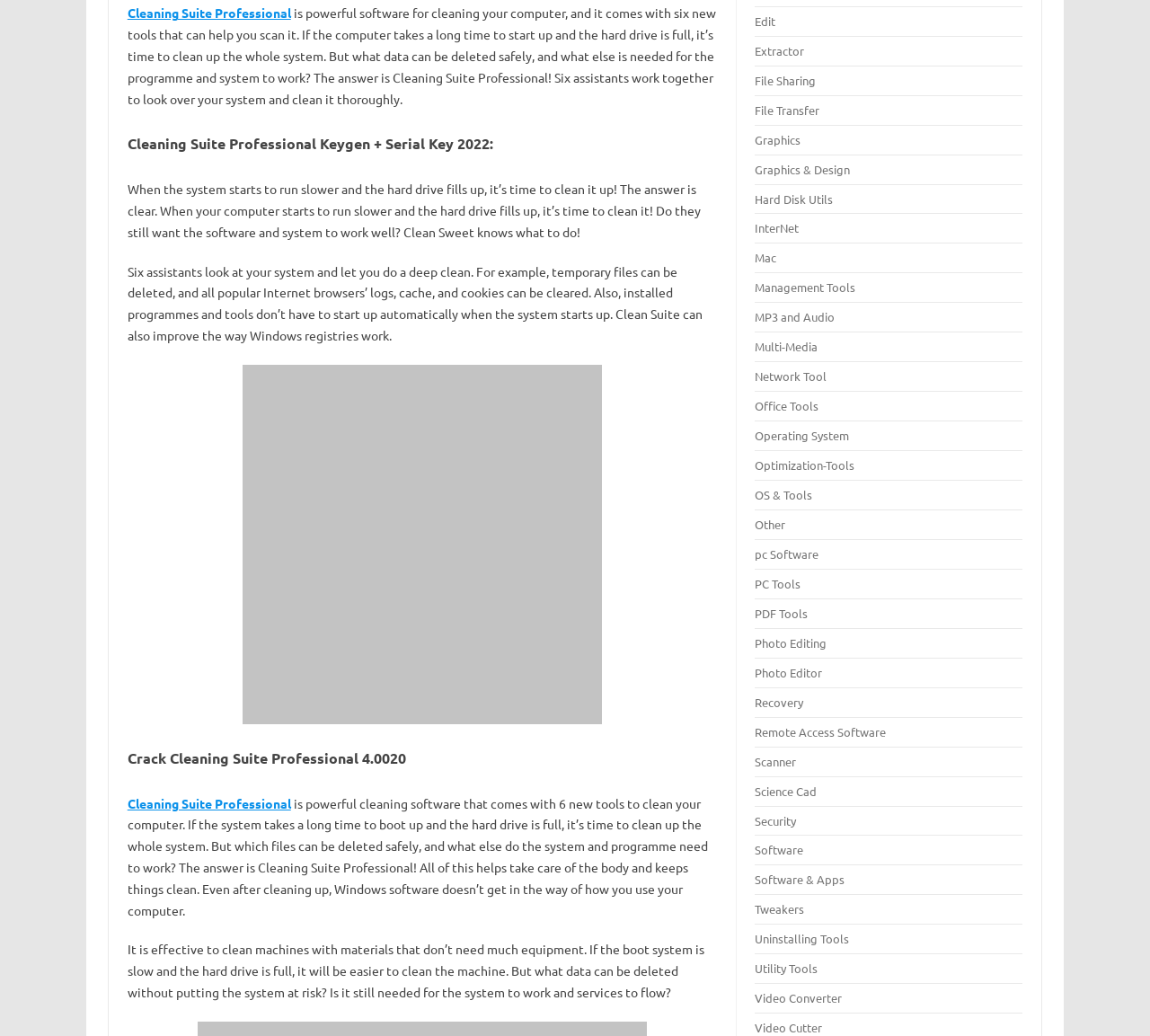Locate the bounding box of the UI element with the following description: "Cleaning Suite Professional".

[0.111, 0.767, 0.253, 0.783]